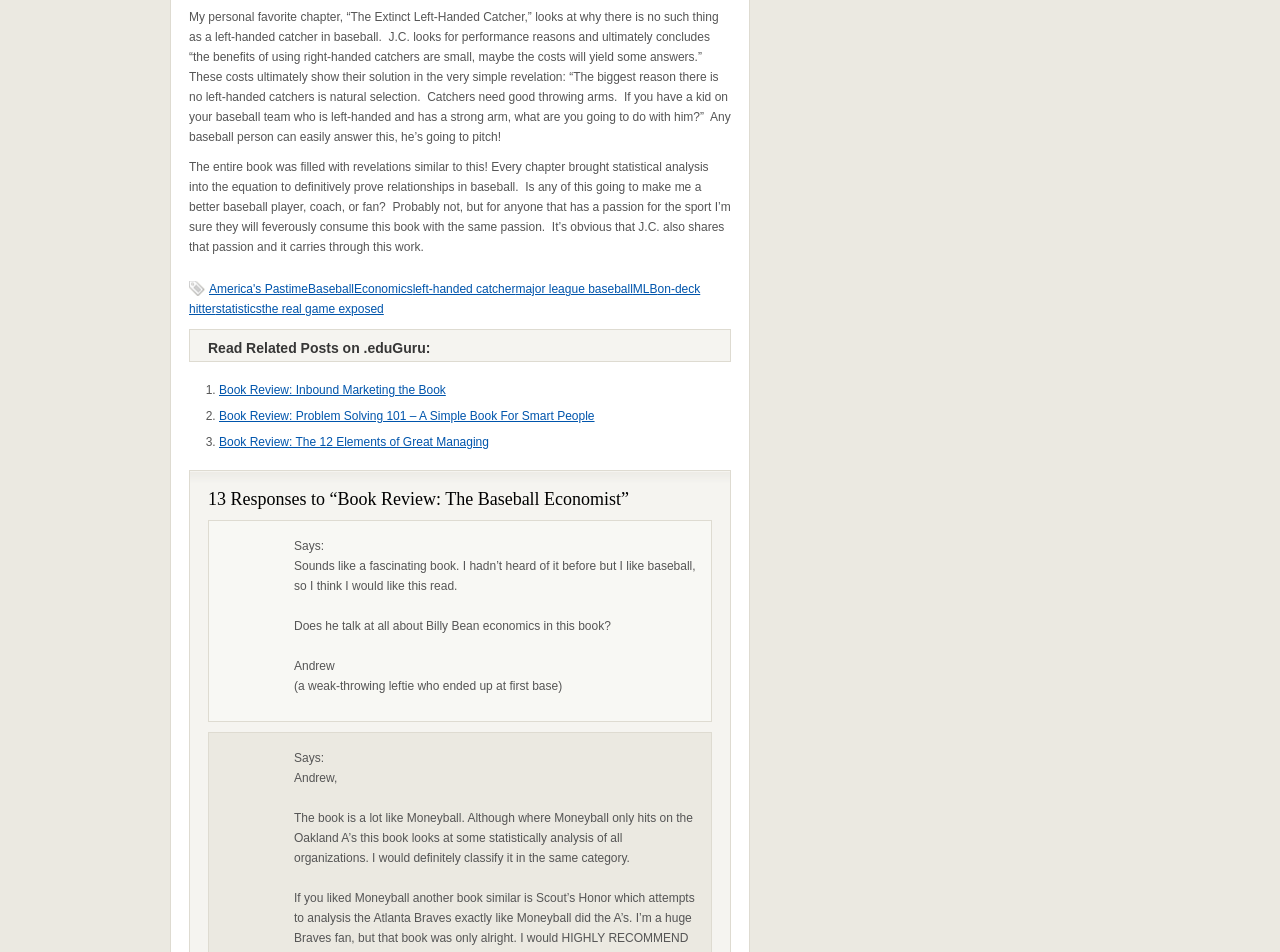Find the bounding box coordinates for the UI element whose description is: "major league baseball". The coordinates should be four float numbers between 0 and 1, in the format [left, top, right, bottom].

[0.403, 0.296, 0.494, 0.311]